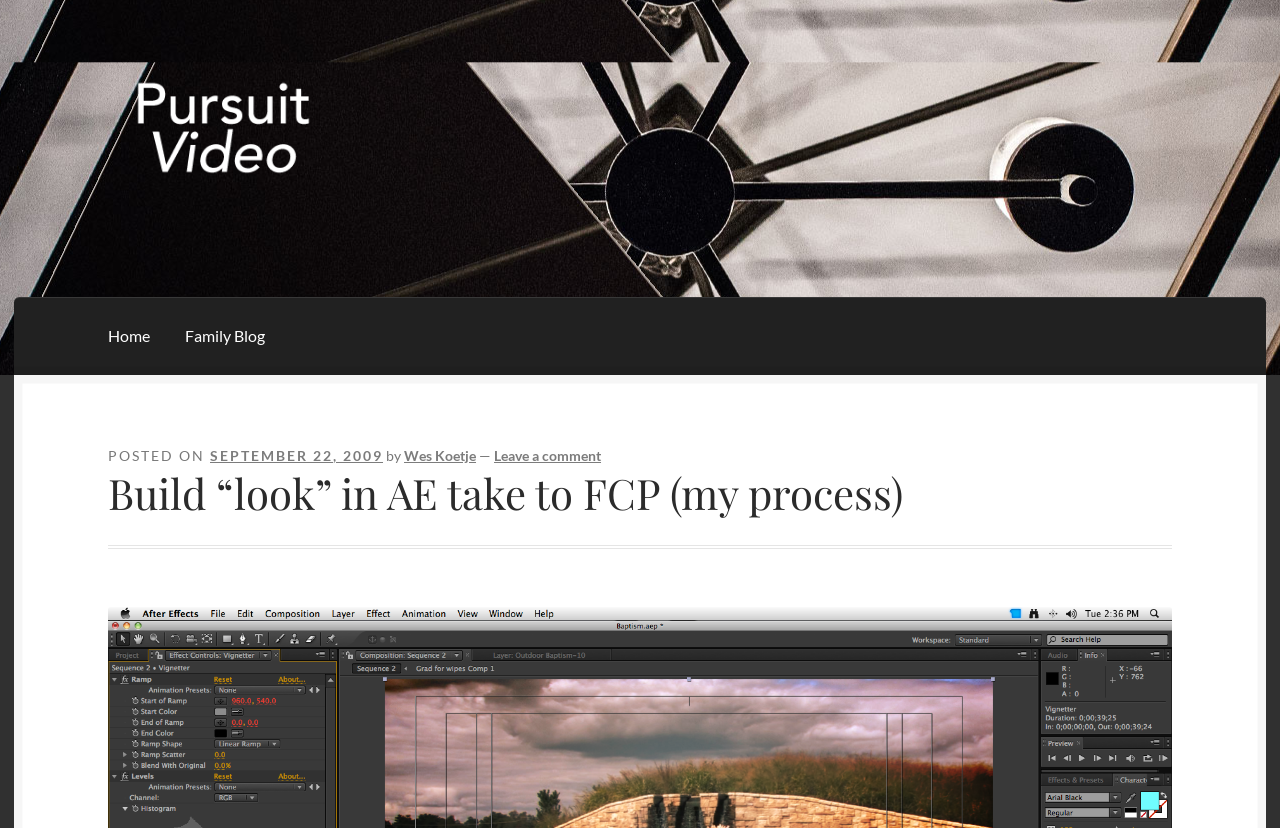Reply to the question with a single word or phrase:
What is the name of the website?

Pursuit Video